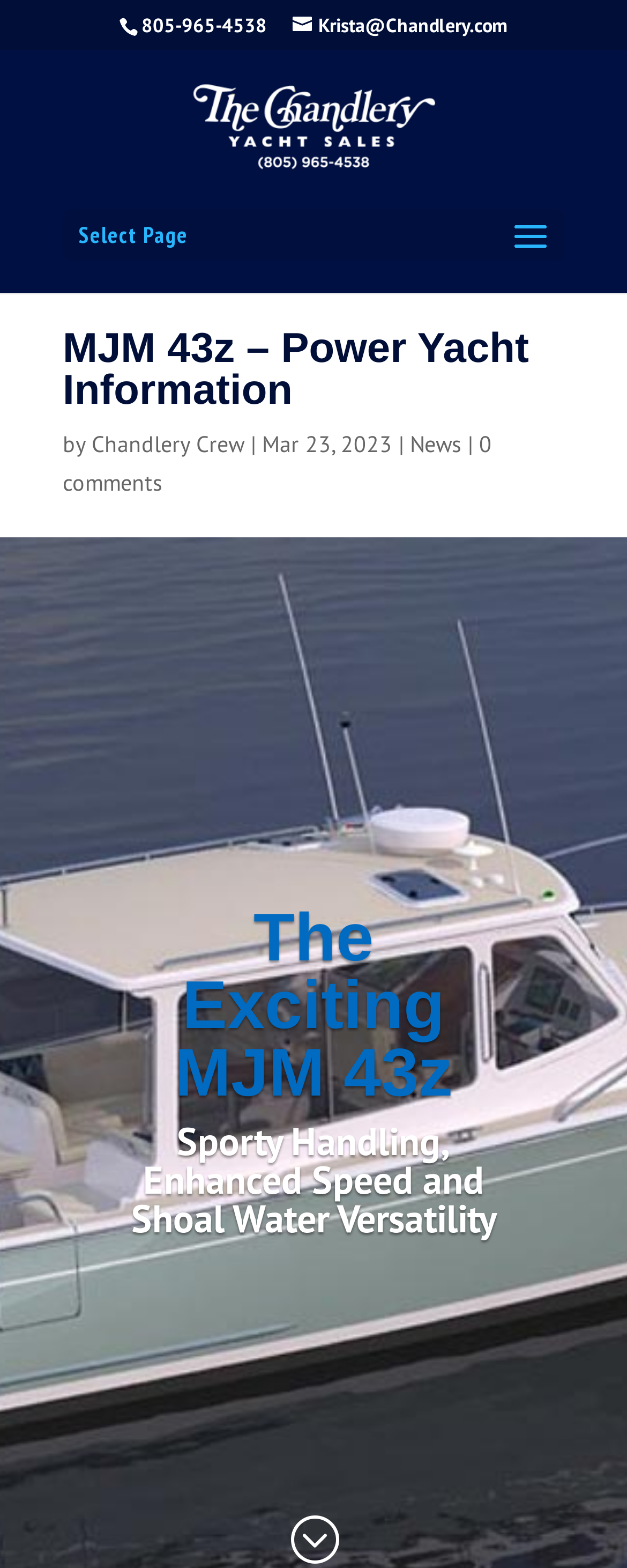What is the date of the latest article?
Based on the image, please offer an in-depth response to the question.

I found the date of the latest article by looking at the static text element with the content 'Mar 23, 2023' located near the top of the webpage.